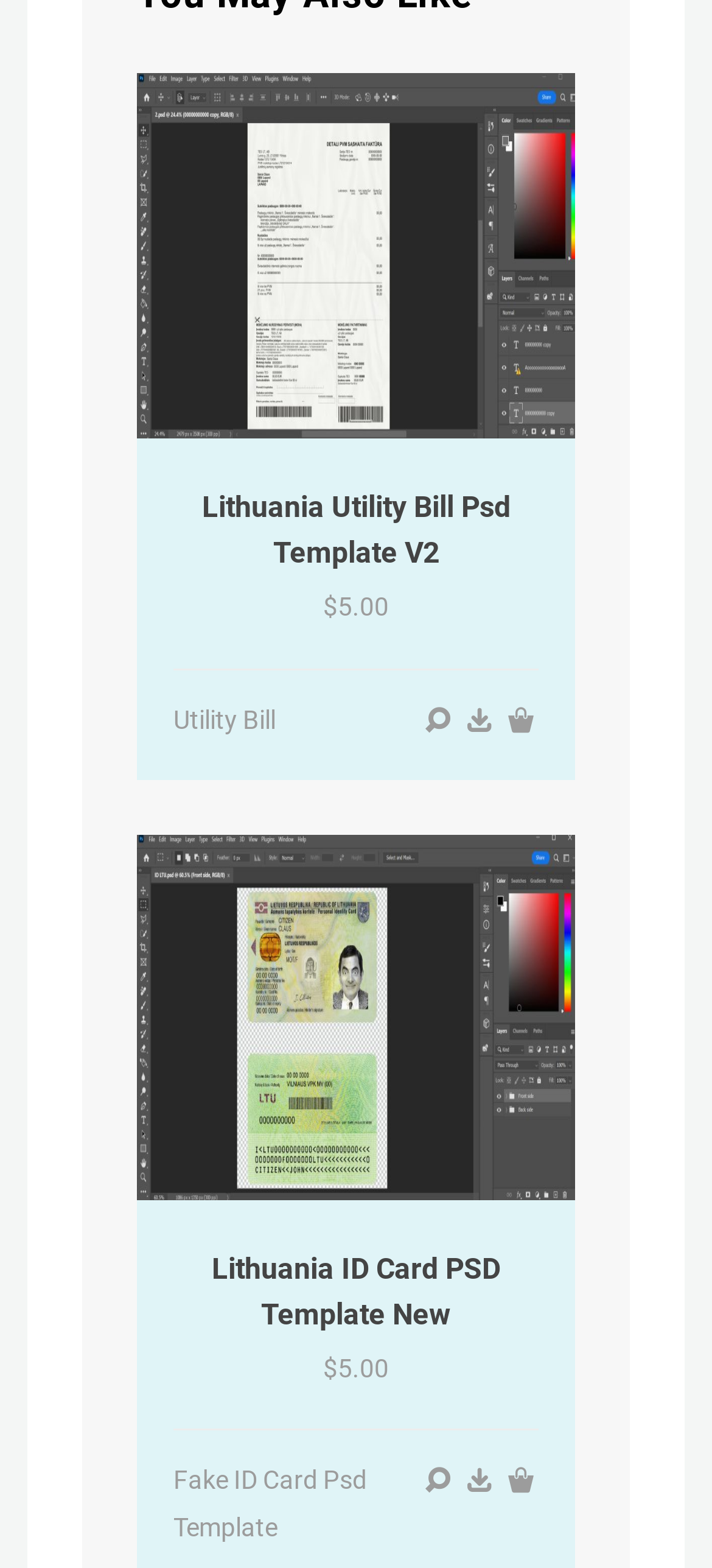Give a one-word or one-phrase response to the question: 
How many links are under 'You May Also Like'?

4